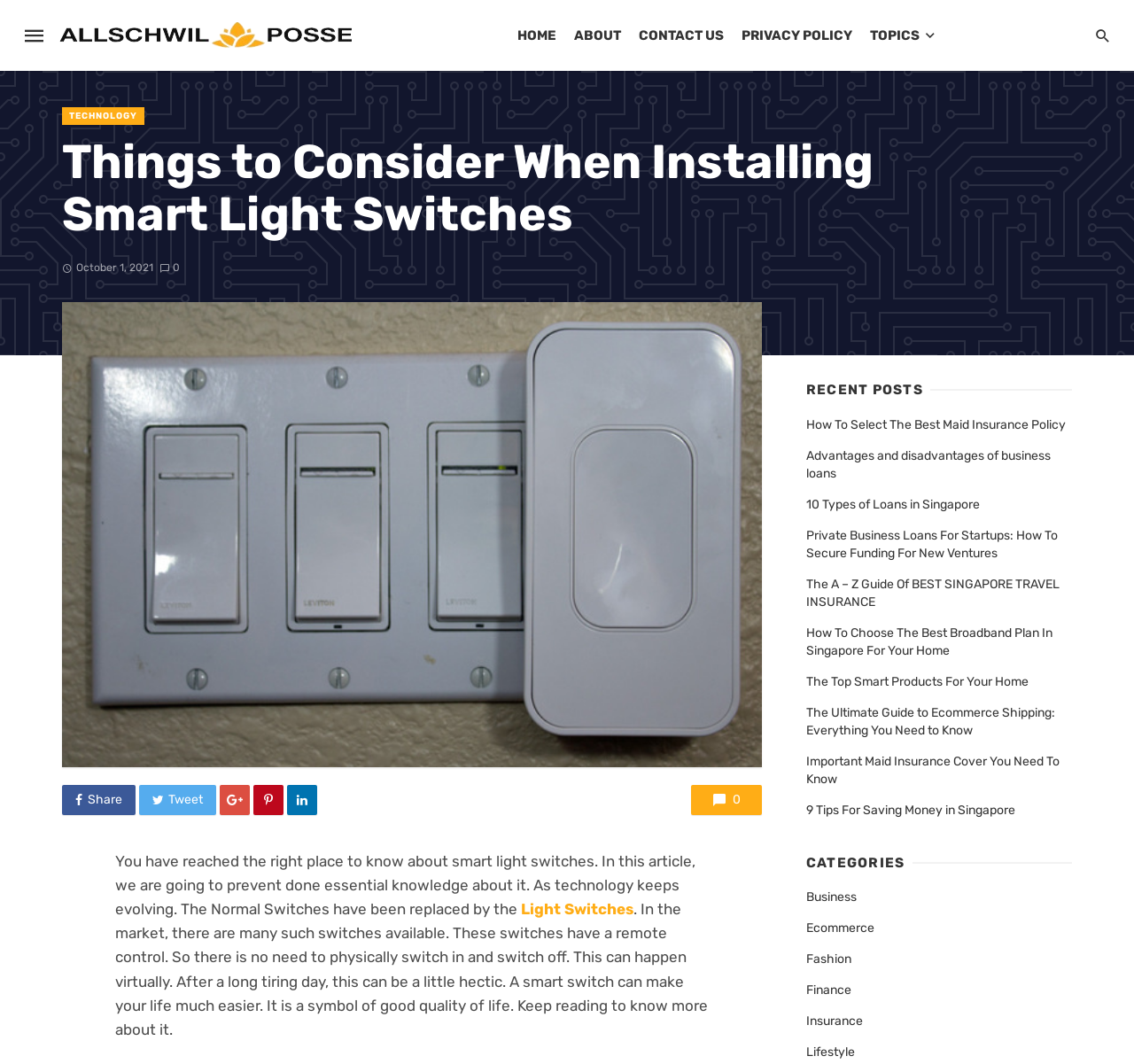Using the element description provided, determine the bounding box coordinates in the format (top-left x, top-left y, bottom-right x, bottom-right y). Ensure that all values are floating point numbers between 0 and 1. Element description: title="Share on Google+"

[0.194, 0.737, 0.22, 0.766]